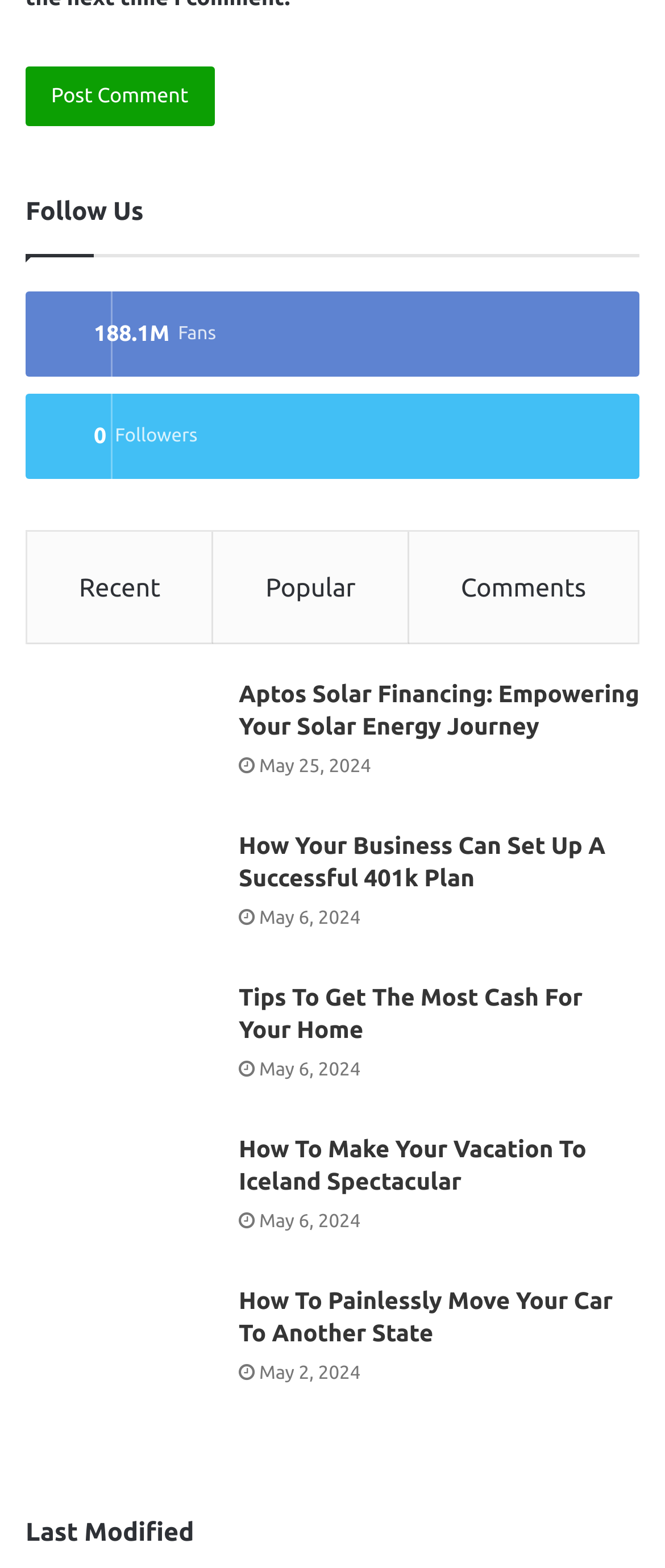Please identify the bounding box coordinates of the element's region that I should click in order to complete the following instruction: "Read the article 'Aptos Solar Financing: Empowering Your Solar Energy Journey'". The bounding box coordinates consist of four float numbers between 0 and 1, i.e., [left, top, right, bottom].

[0.038, 0.432, 0.321, 0.514]